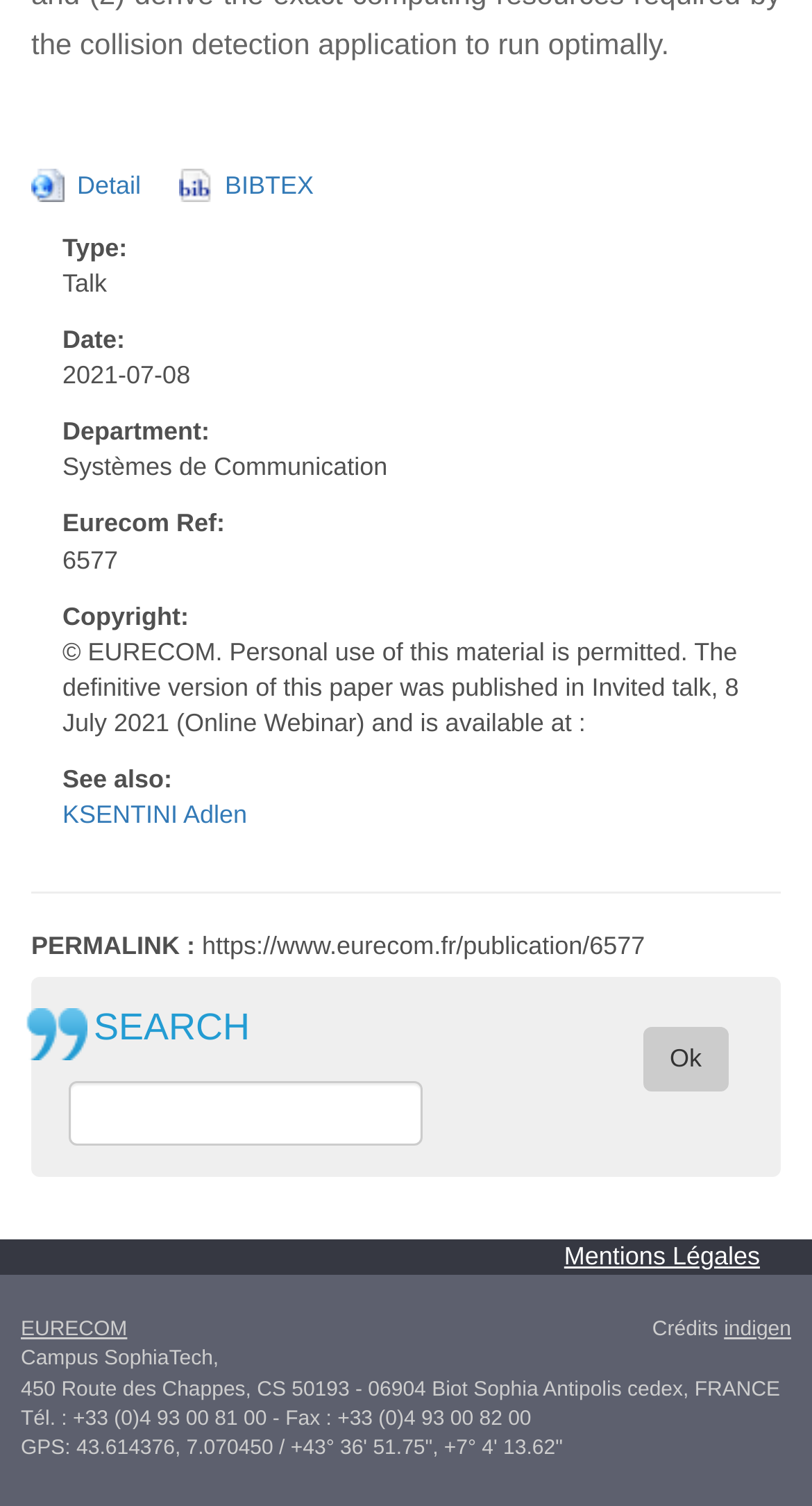Locate the bounding box of the UI element described by: "parent_node: SEARCH name="search_api_fulltext"" in the given webpage screenshot.

[0.085, 0.717, 0.521, 0.76]